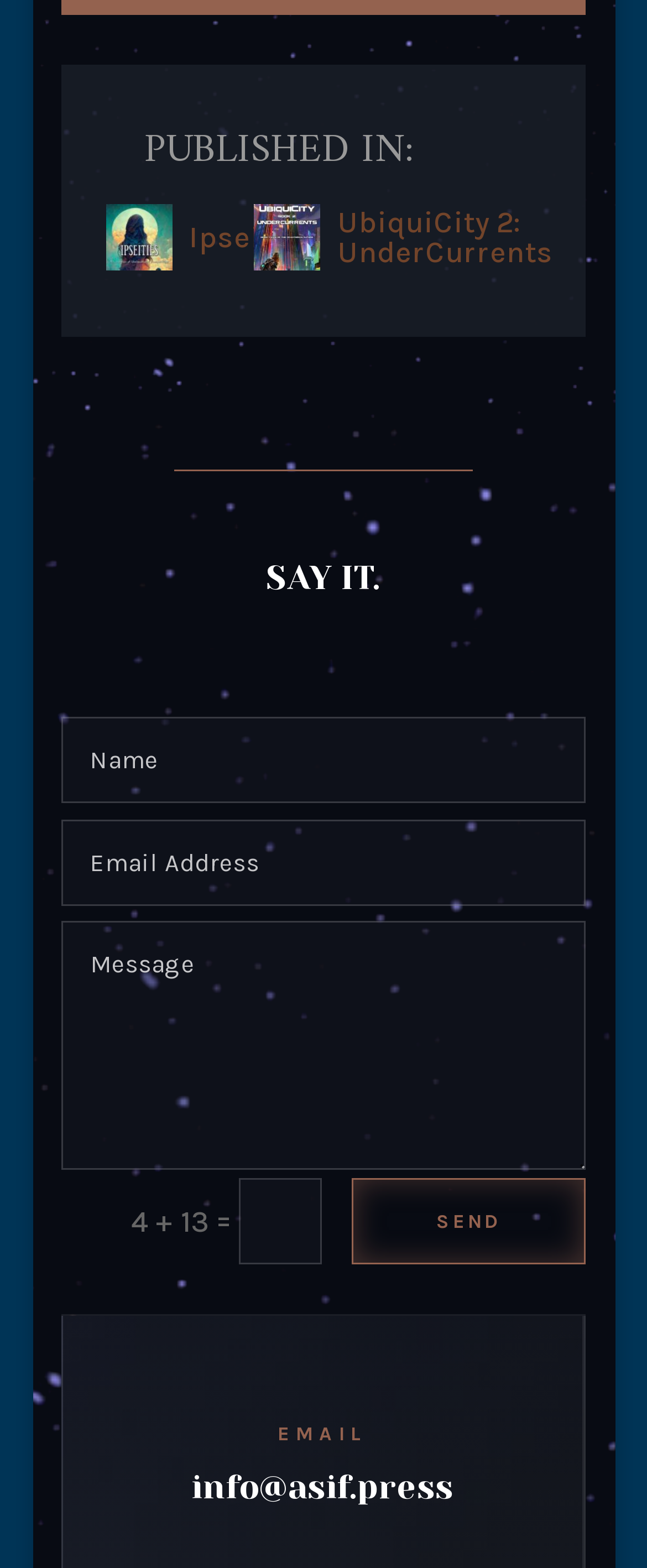Indicate the bounding box coordinates of the element that must be clicked to execute the instruction: "Click the 'SEND 5' button". The coordinates should be given as four float numbers between 0 and 1, i.e., [left, top, right, bottom].

[0.543, 0.752, 0.905, 0.807]